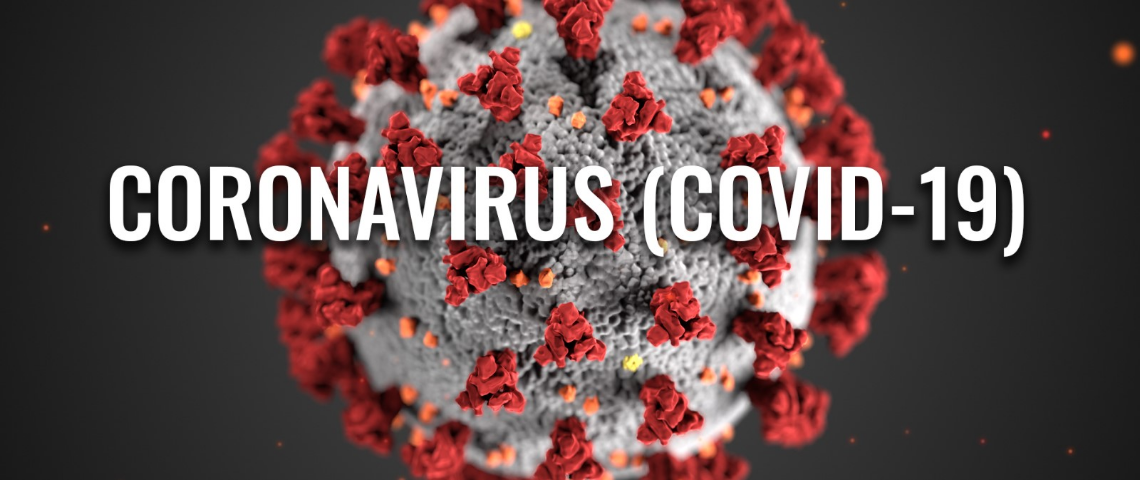What is the purpose of the dark background in the image?
Carefully examine the image and provide a detailed answer to the question.

The dark background in the image serves to enhance the visibility of the coronavirus model, making it stand out more prominently, and also adds a dramatic effect to the overall representation.